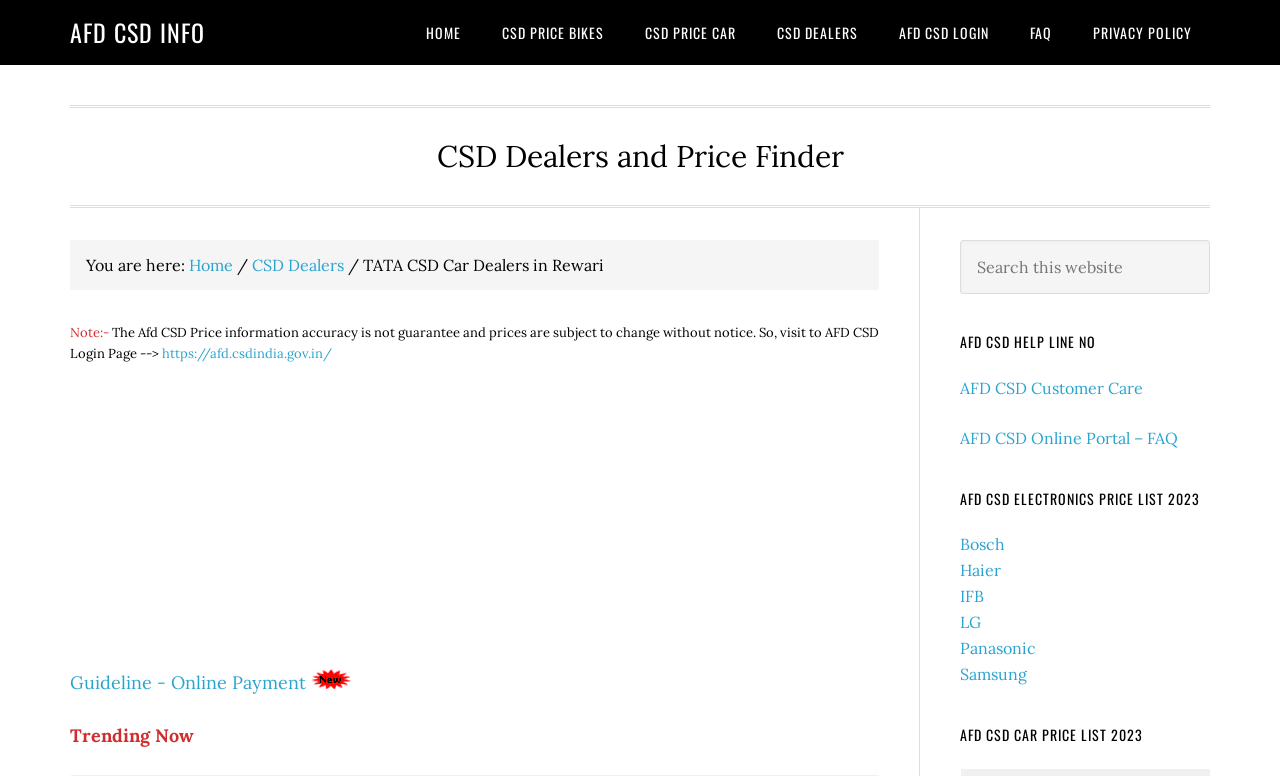Please specify the bounding box coordinates of the clickable region to carry out the following instruction: "learn about company". The coordinates should be four float numbers between 0 and 1, in the format [left, top, right, bottom].

None